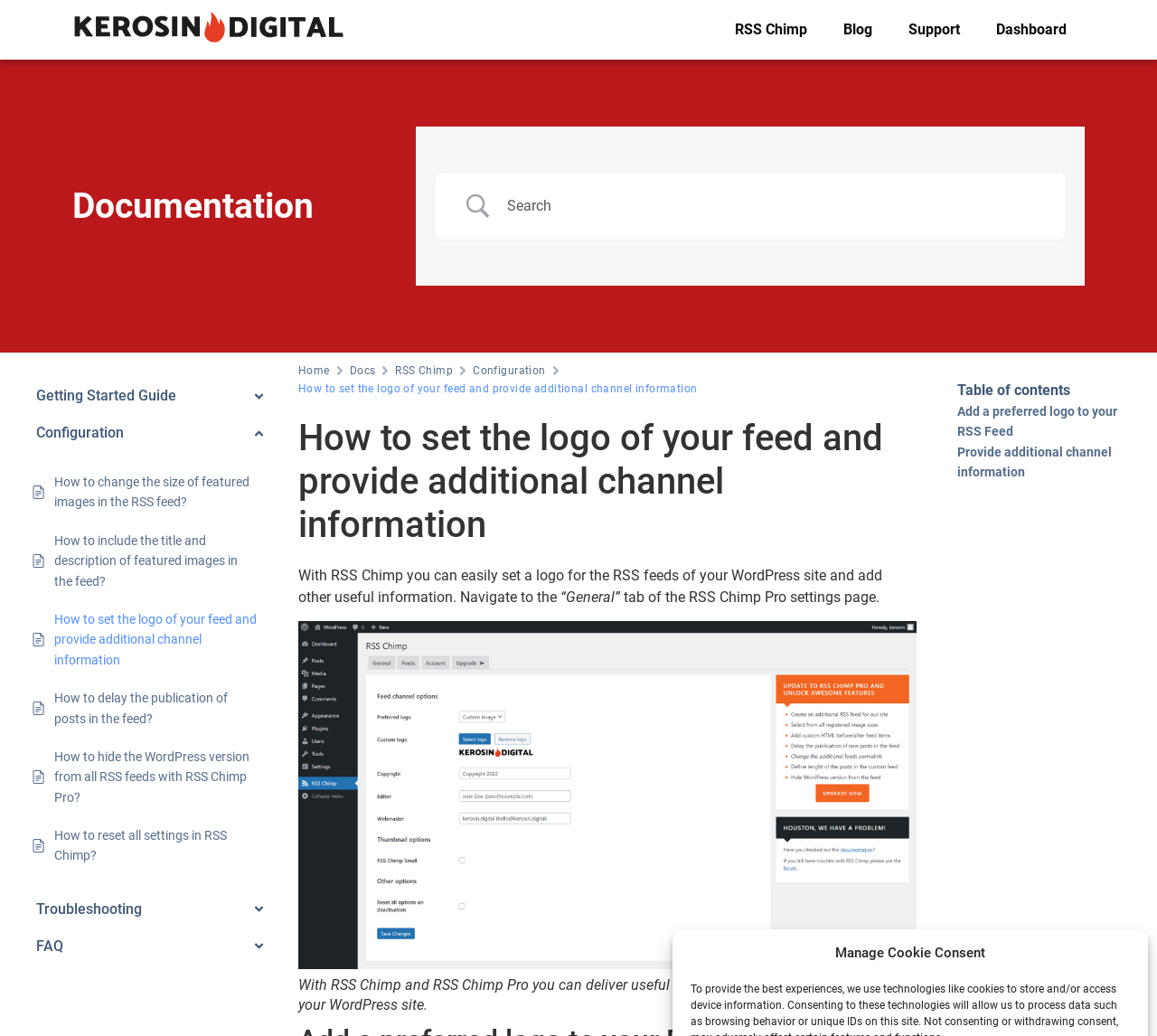Predict the bounding box of the UI element that fits this description: "name="s" placeholder="Search"".

[0.427, 0.188, 0.909, 0.209]